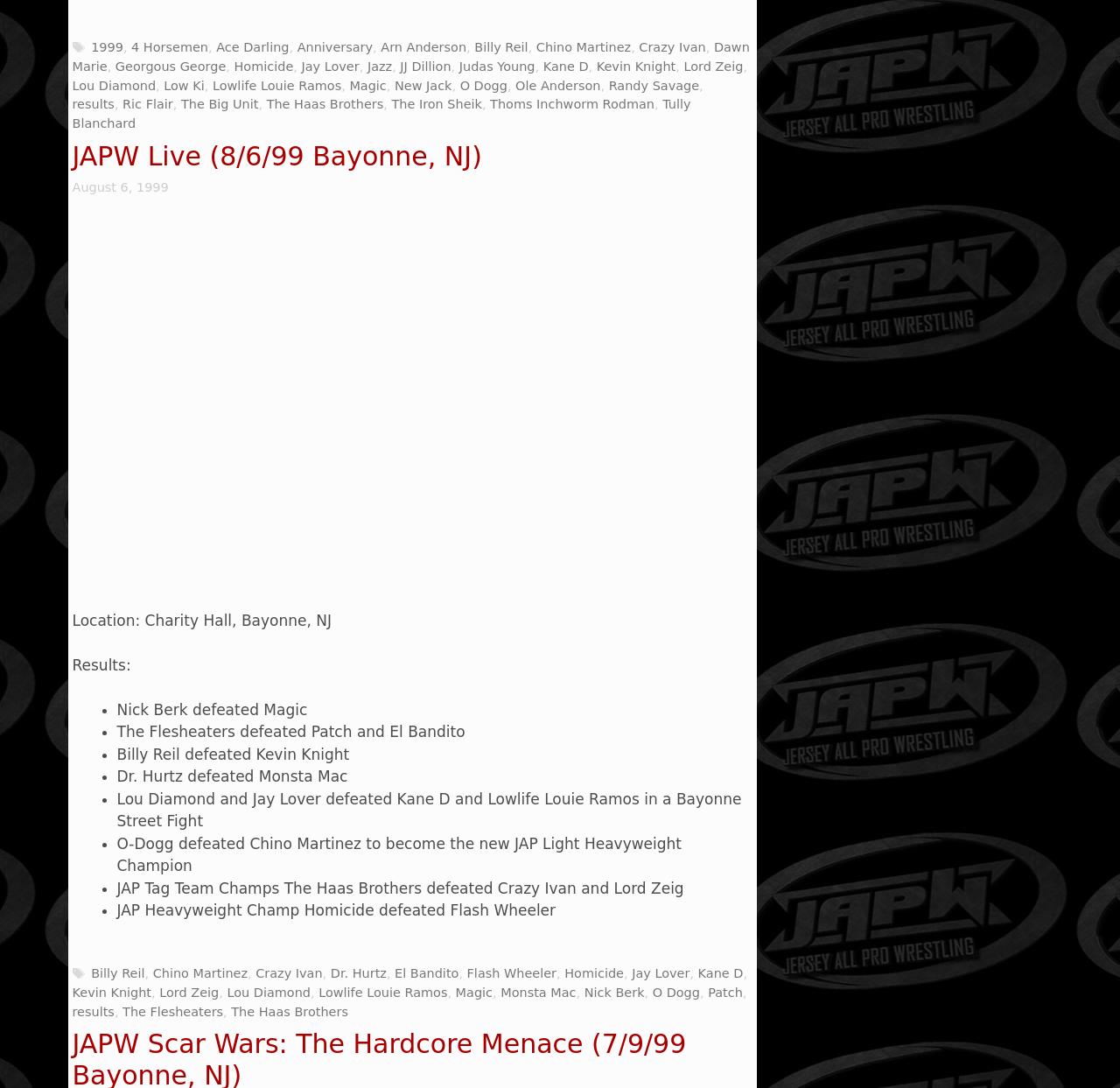Find the bounding box coordinates of the clickable area required to complete the following action: "Click on the link to view results of Nick Berk vs Magic".

[0.104, 0.644, 0.274, 0.66]